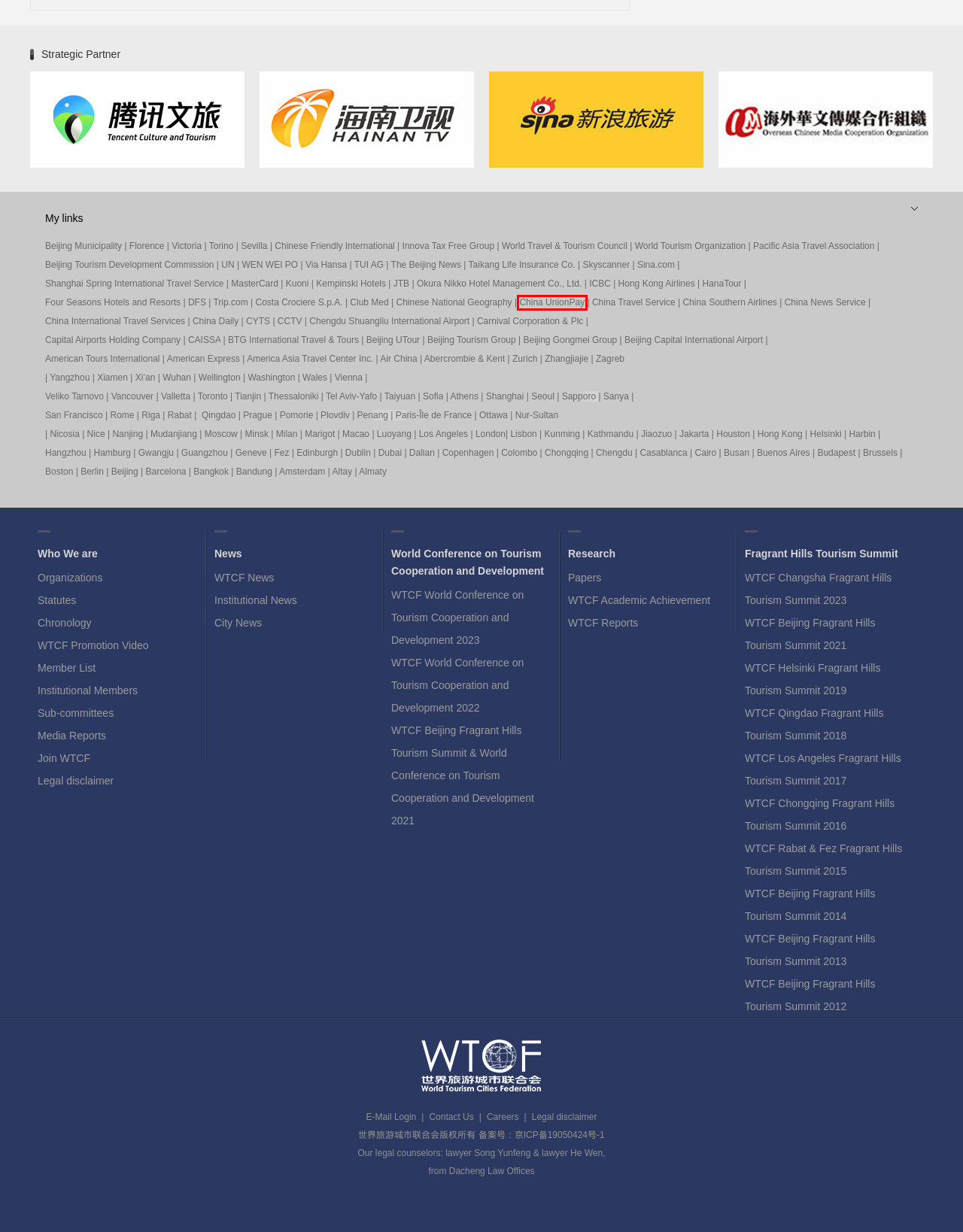You have a screenshot of a webpage where a red bounding box highlights a specific UI element. Identify the description that best matches the resulting webpage after the highlighted element is clicked. The choices are:
A. China Daily Website - Connecting China Connecting the World
B. Contact Us - WTCF-Better City Life through Tourism
C. Skyscanner
D. The Official Zurich City Guide | zuerich.com
E. Kempinski Hotels | Luxury Five Star Hotels & Resorts
F. Trip.com Official Site‎‎ | Travel Deals and Promotions
G. 新浪网
H. UnionPay International

H